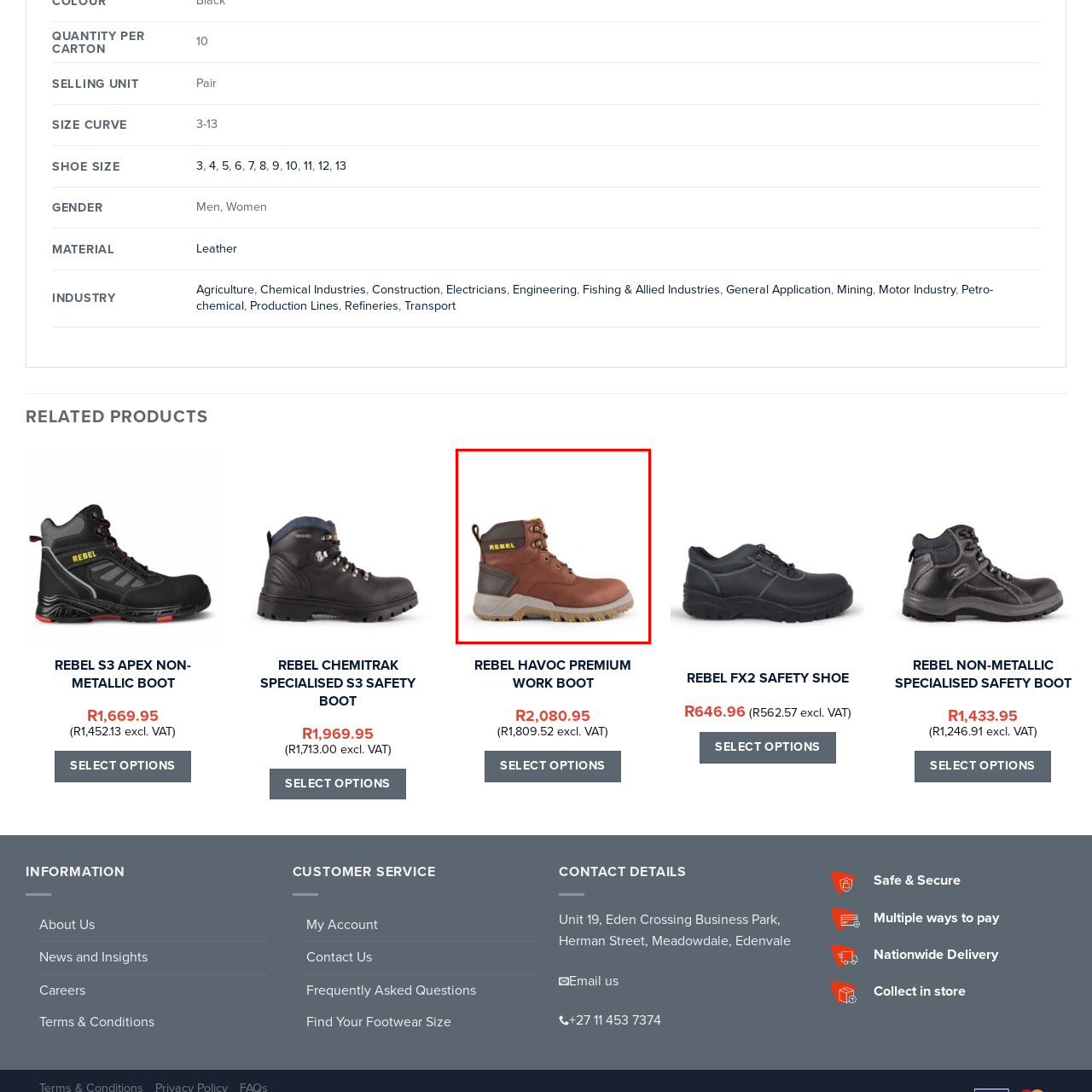Focus on the image enclosed by the red outline and give a short answer: What is the material of the outsole?

Rubber